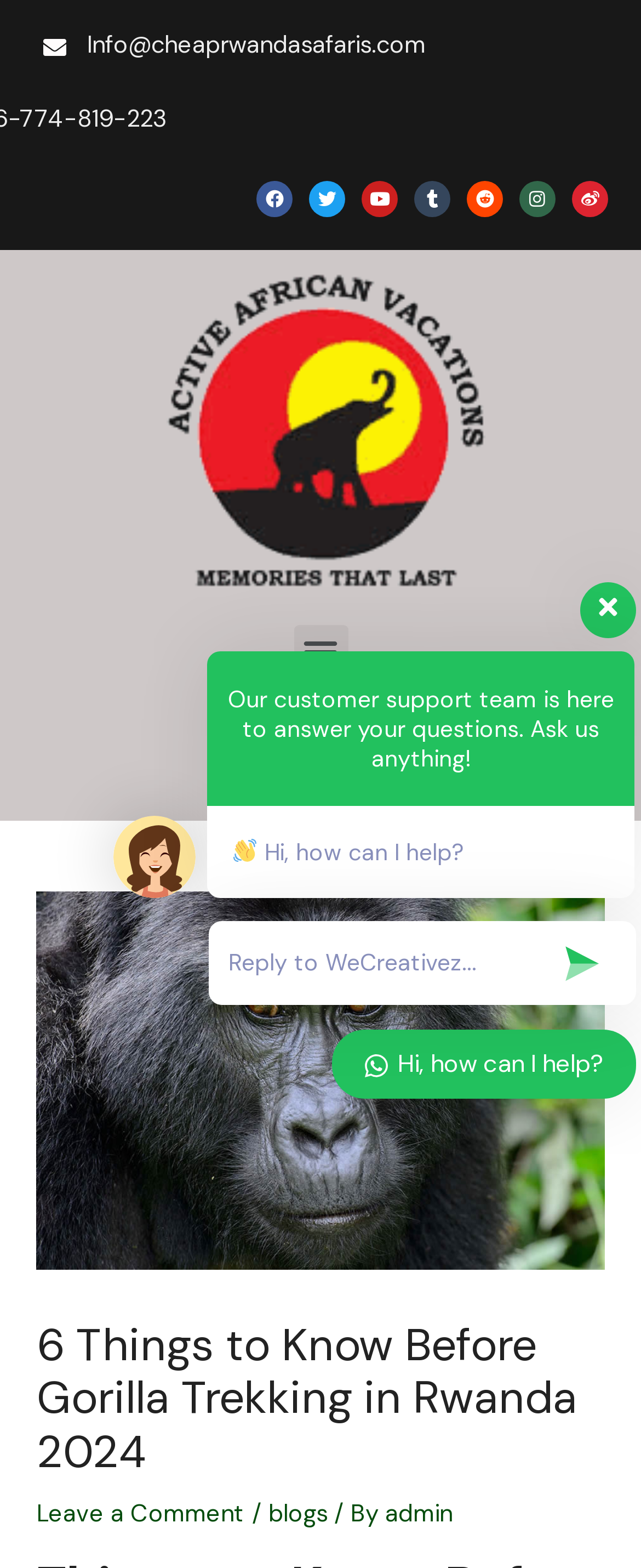What is the purpose of the textbox at the bottom of the webpage?
Look at the image and construct a detailed response to the question.

The textbox at the bottom of the webpage has a label that says 'Reply to WeCreativez...'. This suggests that the purpose of the textbox is to allow users to send a message or reply to WeCreativez, likely a customer support team.